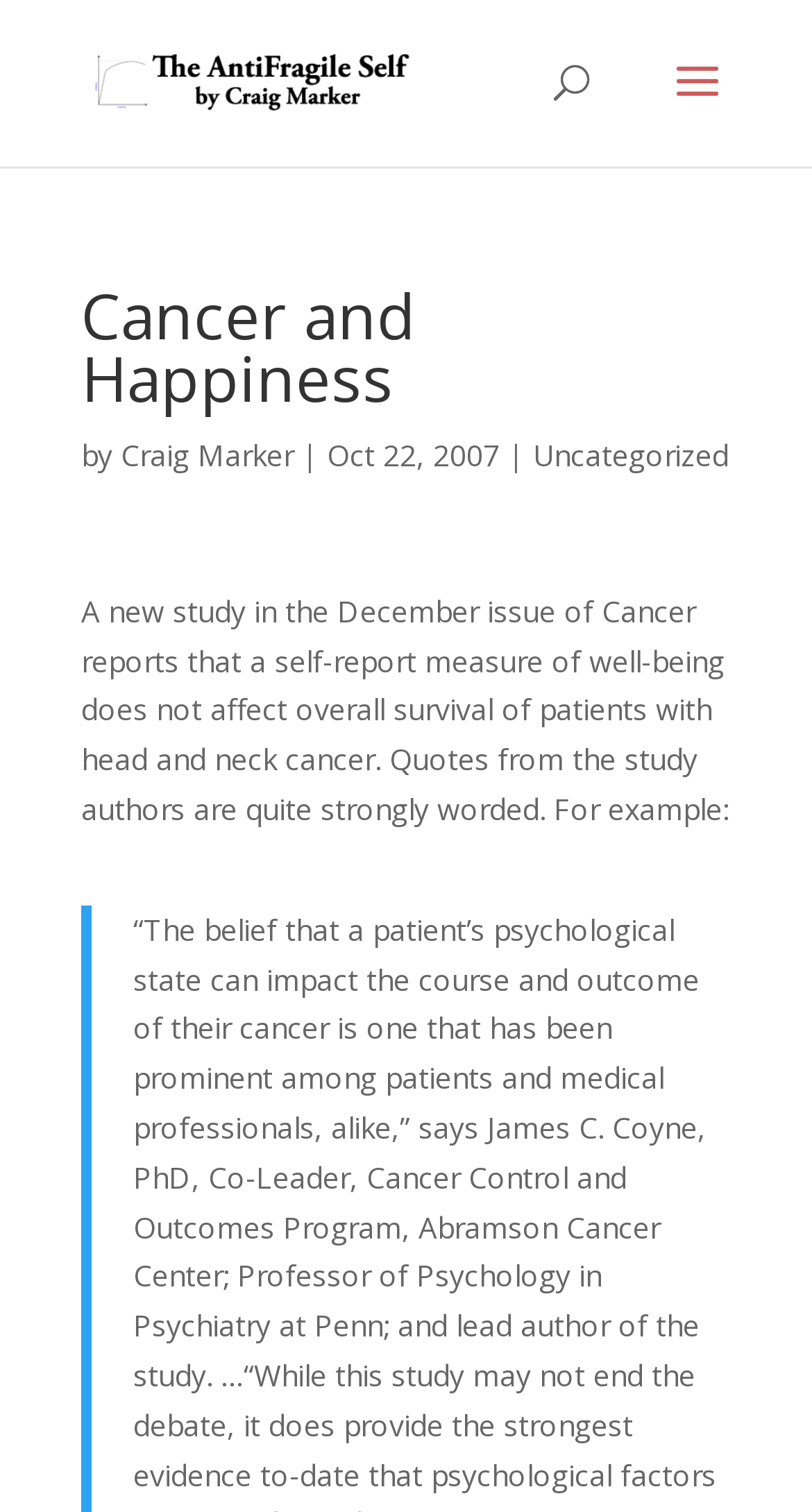From the webpage screenshot, predict the bounding box coordinates (top-left x, top-left y, bottom-right x, bottom-right y) for the UI element described here: Uncategorized

[0.656, 0.288, 0.897, 0.314]